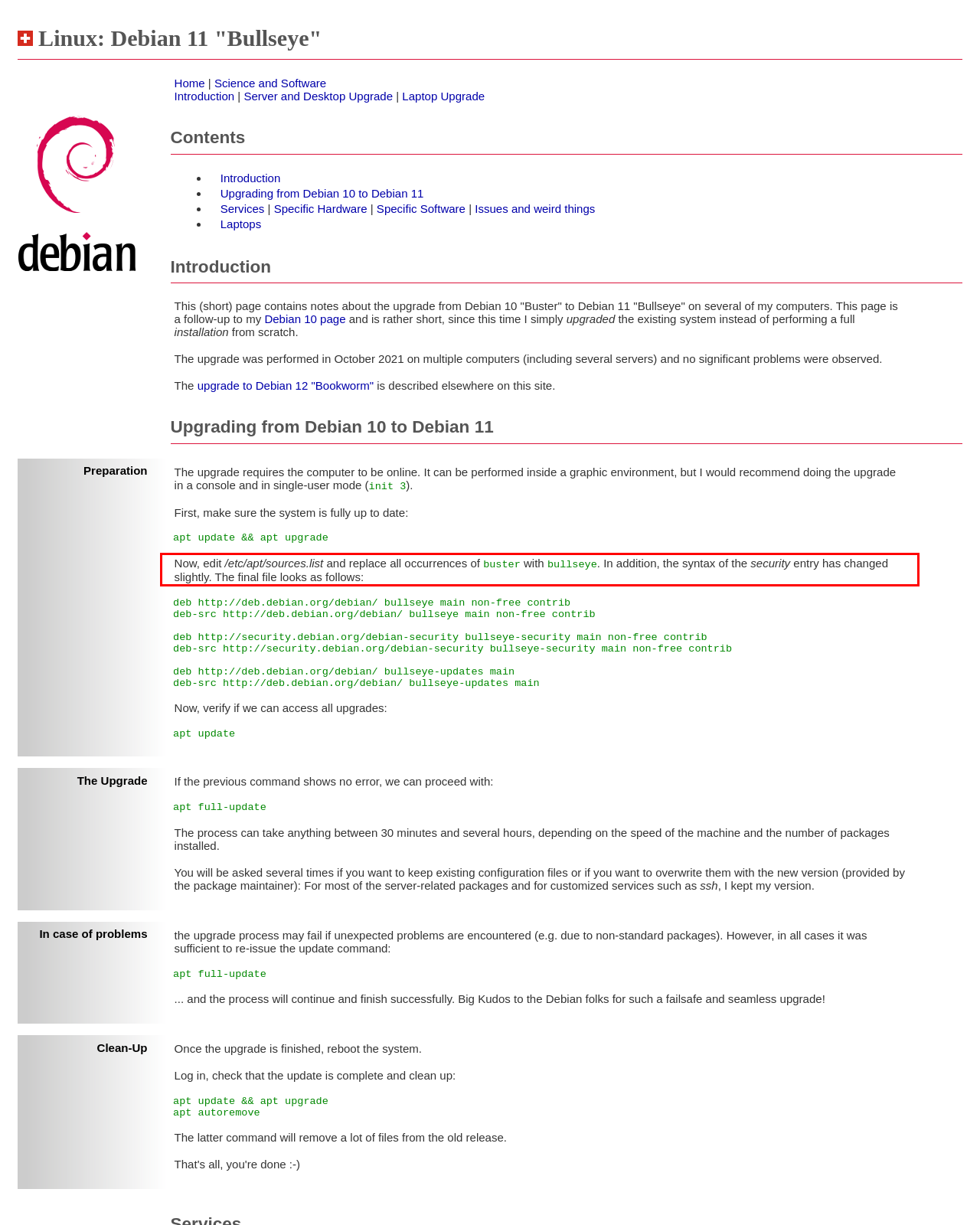Please identify the text within the red rectangular bounding box in the provided webpage screenshot.

Now, edit /etc/apt/sources.list and replace all occurrences of buster with bullseye. In addition, the syntax of the security entry has changed slightly. The final file looks as follows: